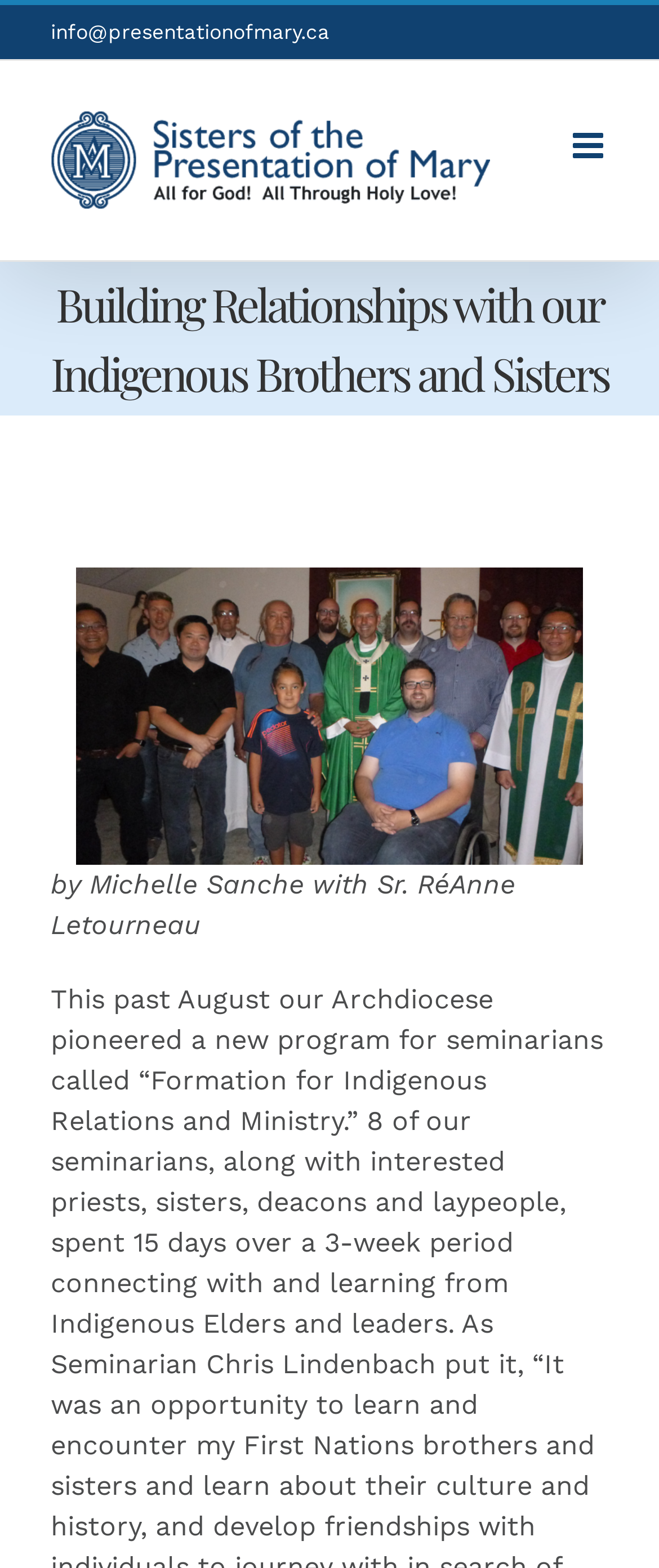What is the logo of the Sisters of the Presentation of Mary?
Using the visual information from the image, give a one-word or short-phrase answer.

Sisters of the Presentation of Mary Logo